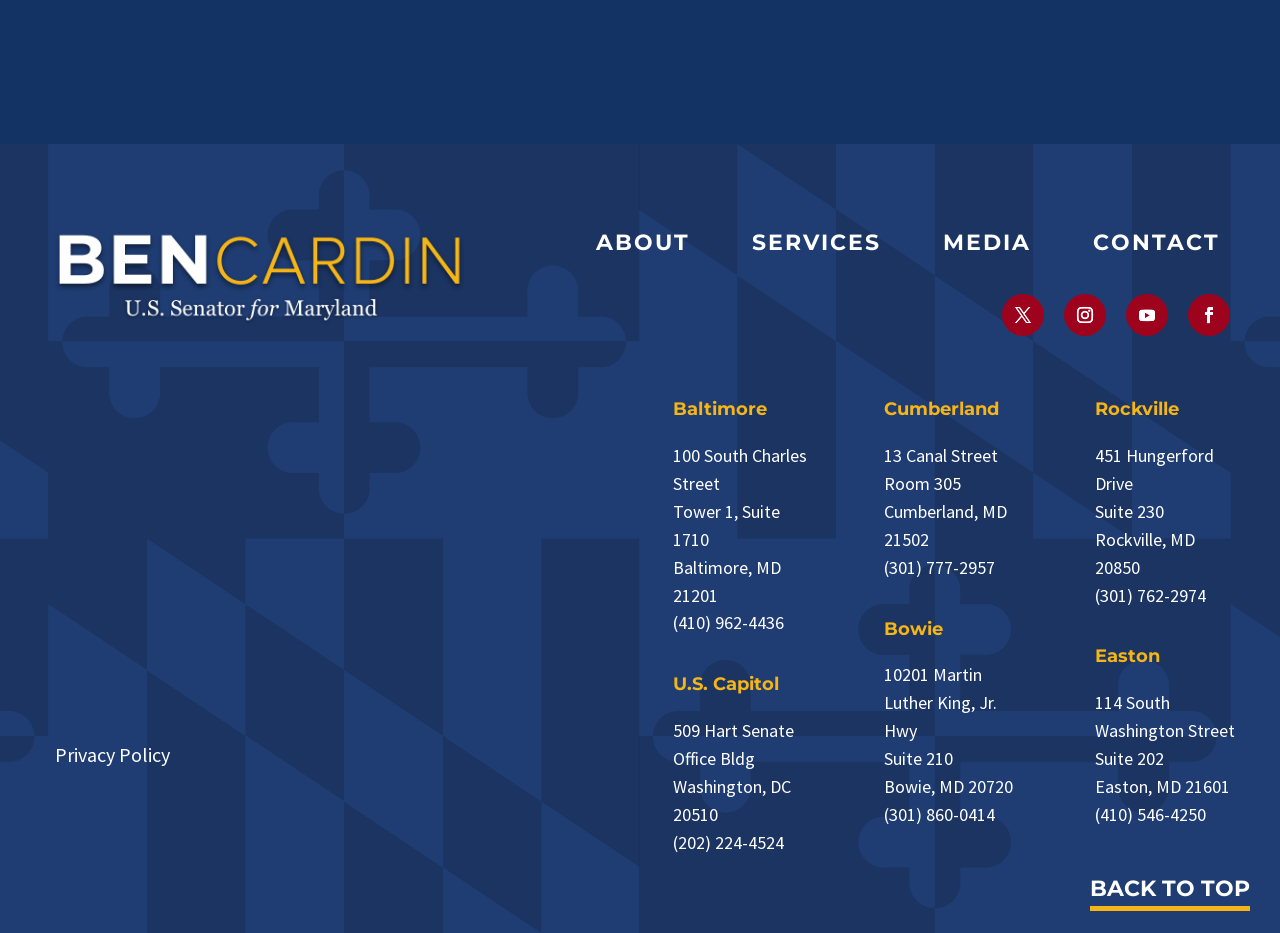What is the zip code of the Cumberland office?
Please provide a comprehensive answer to the question based on the webpage screenshot.

I found the zip code of the Cumberland office by looking at the contact information listed under the Cumberland address, which is '13 Canal Street, Room 305, Cumberland, MD 21502'.